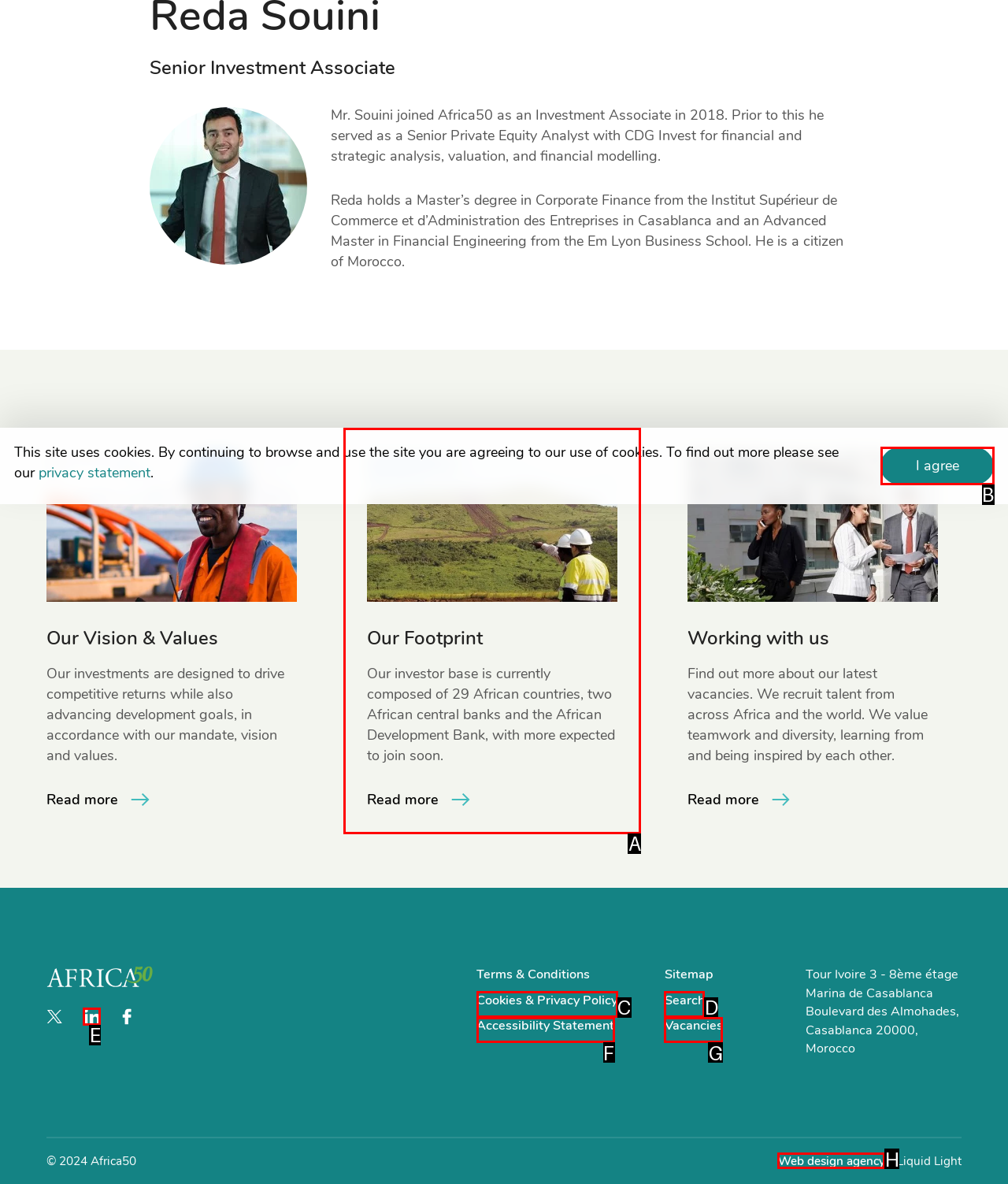Identify the option that best fits this description: I agree
Answer with the appropriate letter directly.

B